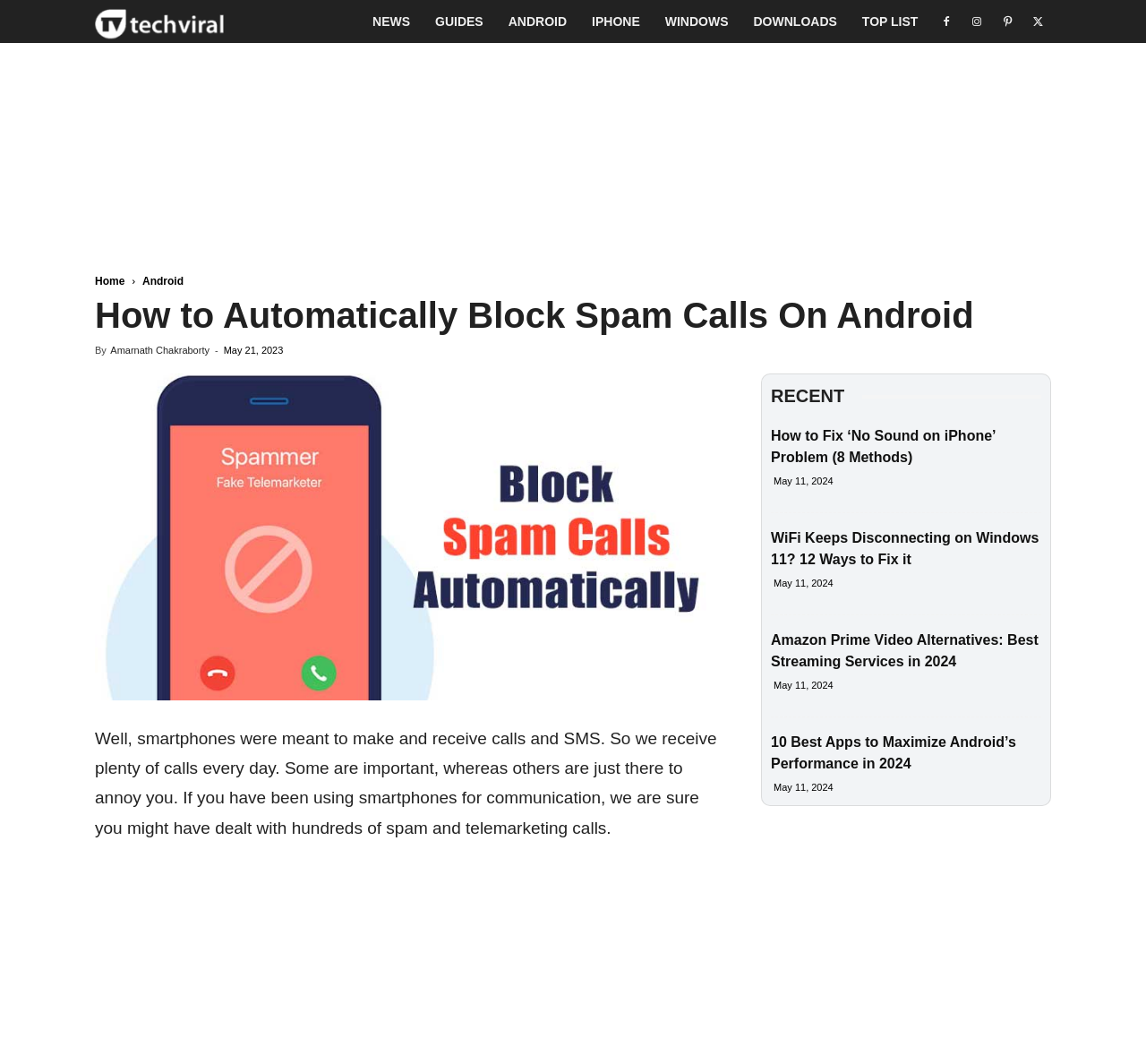What are the recent articles listed on the right side of the webpage?
Using the information from the image, provide a comprehensive answer to the question.

On the right side of the webpage, there is a section that lists recent articles. The recent articles include 'How to Fix ‘No Sound on iPhone’ Problem', 'WiFi Keeps Disconnecting on Windows 11?', 'Amazon Prime Video Alternatives', and '10 Best Apps to Maximize Android’s Performance'. Each article is a link that can be clicked to access the full content.